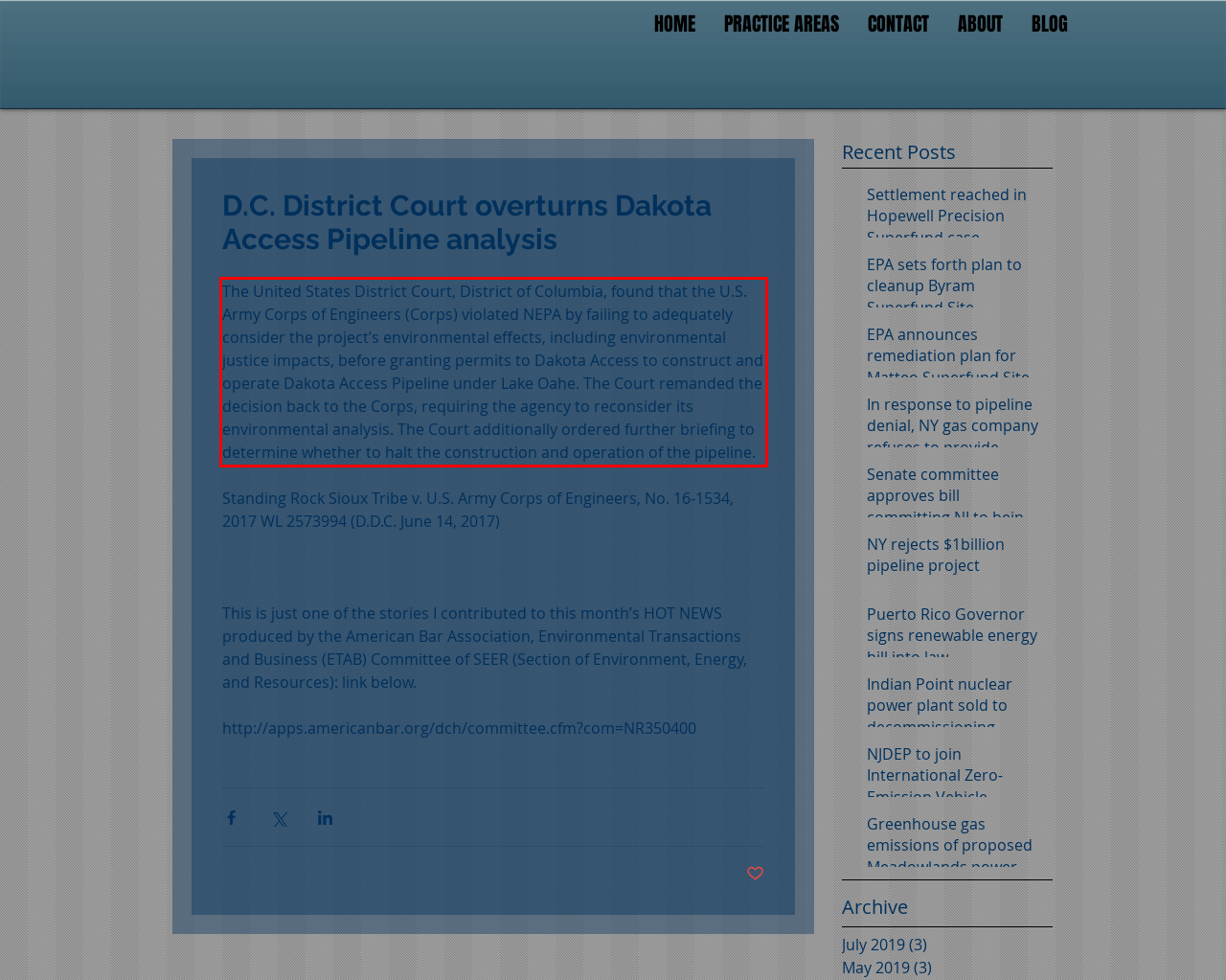Analyze the screenshot of the webpage that features a red bounding box and recognize the text content enclosed within this red bounding box.

The United States District Court, District of Columbia, found that the U.S. Army Corps of Engineers (Corps) violated NEPA by failing to adequately consider the project’s environmental effects, including environmental justice impacts, before granting permits to Dakota Access to construct and operate Dakota Access Pipeline under Lake Oahe. The Court remanded the decision back to the Corps, requiring the agency to reconsider its environmental analysis. The Court additionally ordered further briefing to determine whether to halt the construction and operation of the pipeline.